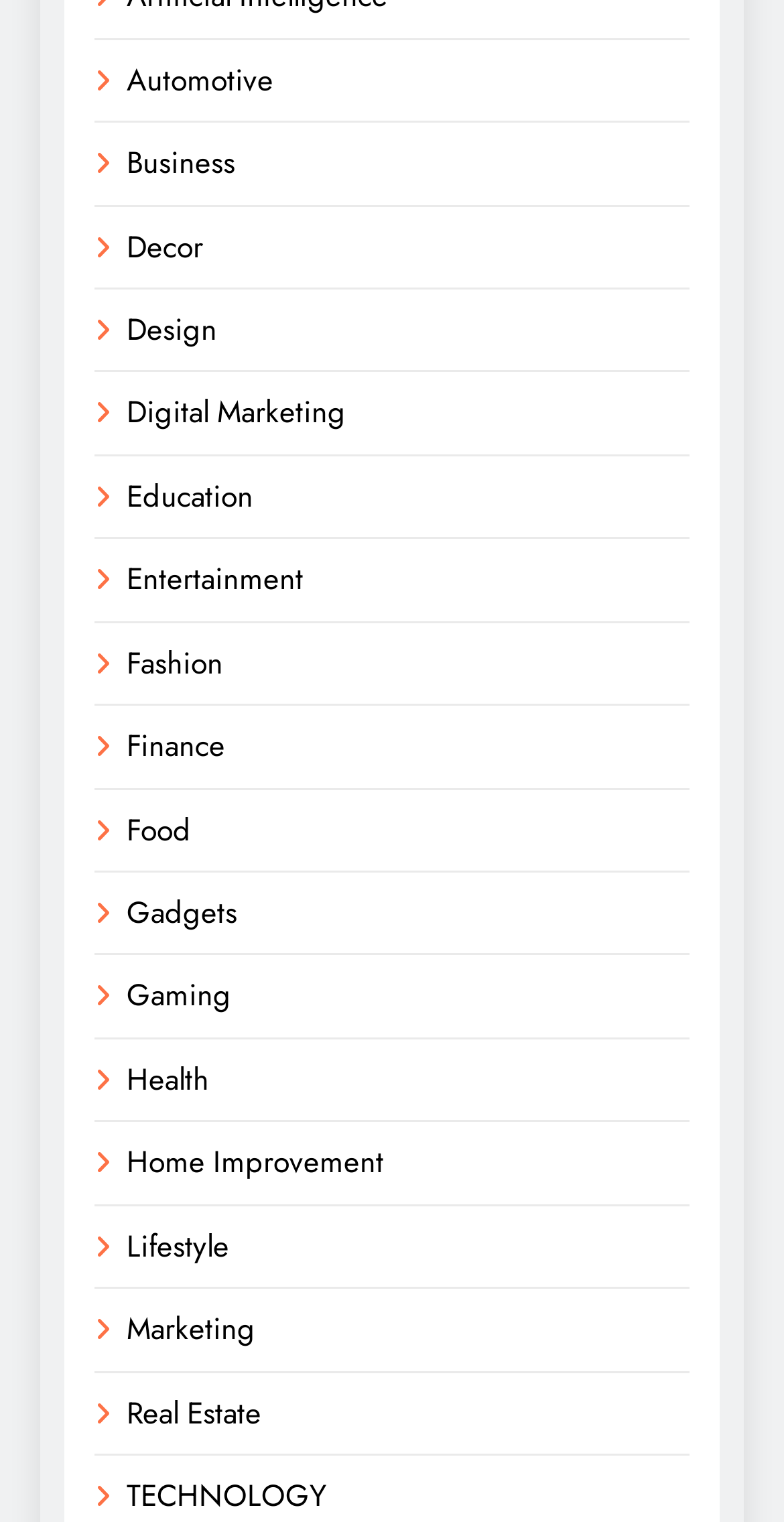Can you find the bounding box coordinates of the area I should click to execute the following instruction: "View Education"?

[0.162, 0.312, 0.323, 0.341]